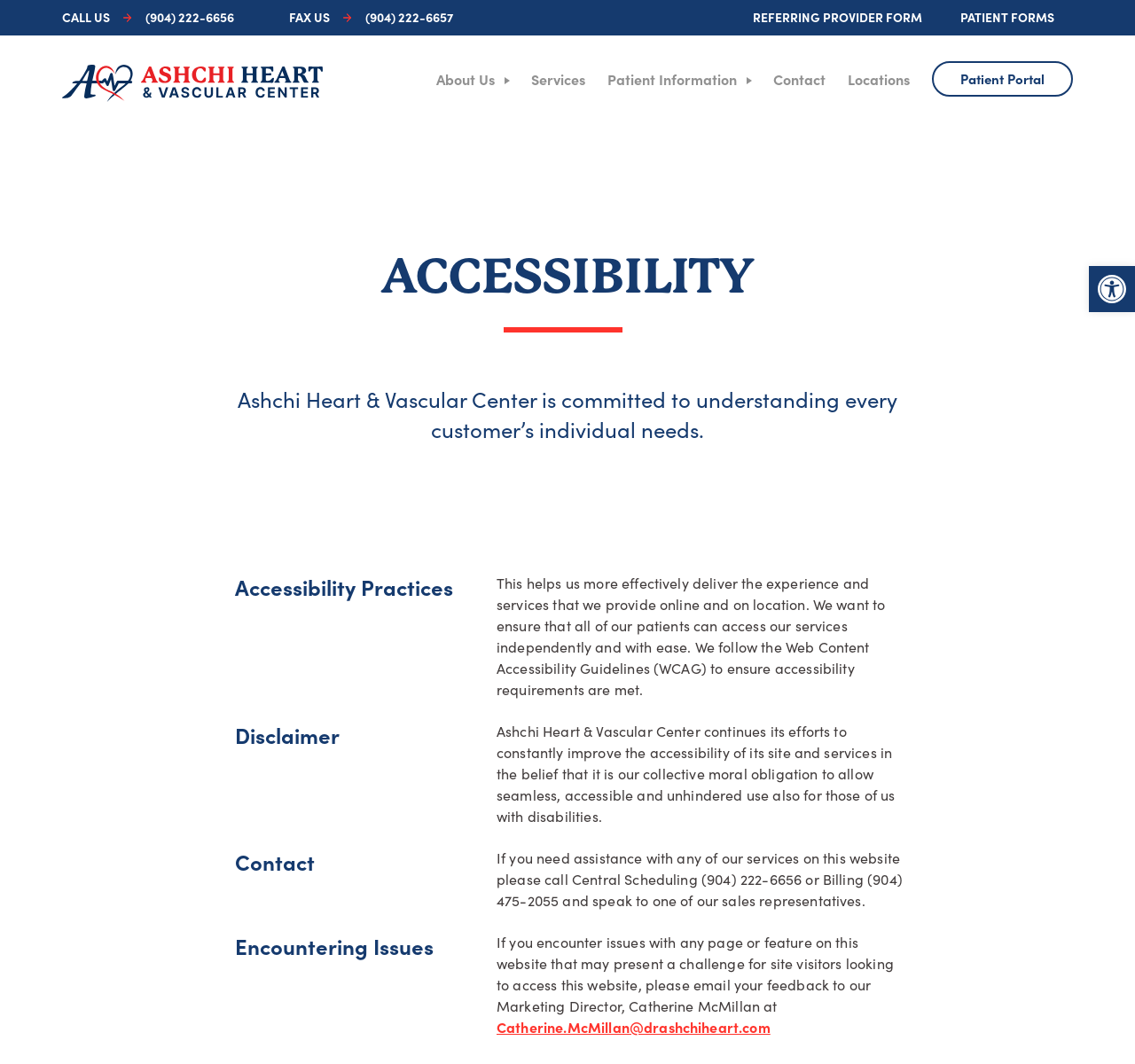Can you pinpoint the bounding box coordinates for the clickable element required for this instruction: "Learn about accessibility practices"? The coordinates should be four float numbers between 0 and 1, i.e., [left, top, right, bottom].

[0.207, 0.538, 0.43, 0.566]